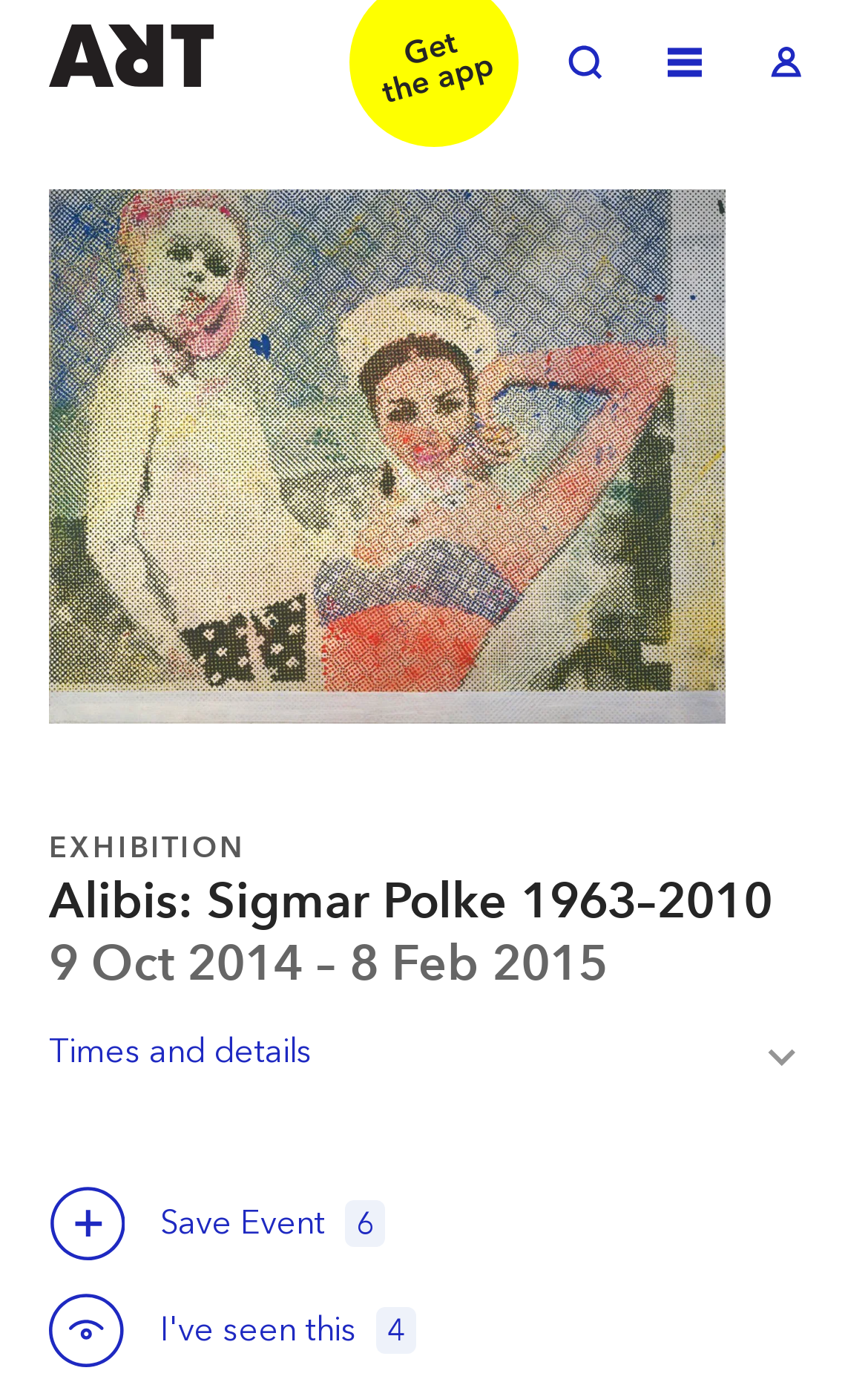Provide an in-depth caption for the elements present on the webpage.

The webpage is about an exhibition titled "Alibis: Sigmar Polke 1963–2010" at the Tate Modern in London. At the top left of the page, there are three links: "Welcome to ArtRabbit", "Toggle Search", and "Toggle Menu", followed by "Toggle Log in" at the top right. 

Below these links, there is a prominent image of Sigmar Polke's artwork "Girlfriends (Freundinnen)" from 1965/66, which takes up most of the page's width. Above the image, there are three headings: "EXHIBITION", "Alibis: Sigmar Polke 1963–2010", and "9 Oct 2014 – 8 Feb 2015", indicating the exhibition's title, name, and duration. 

To the right of the image, there is a button "Times and details Toggle" and another button "Save this event" with a label "Save Event" and a number "6" next to it, indicating the number of times the event has been saved. There is a duplicate "Save this event" button at the bottom of the page.